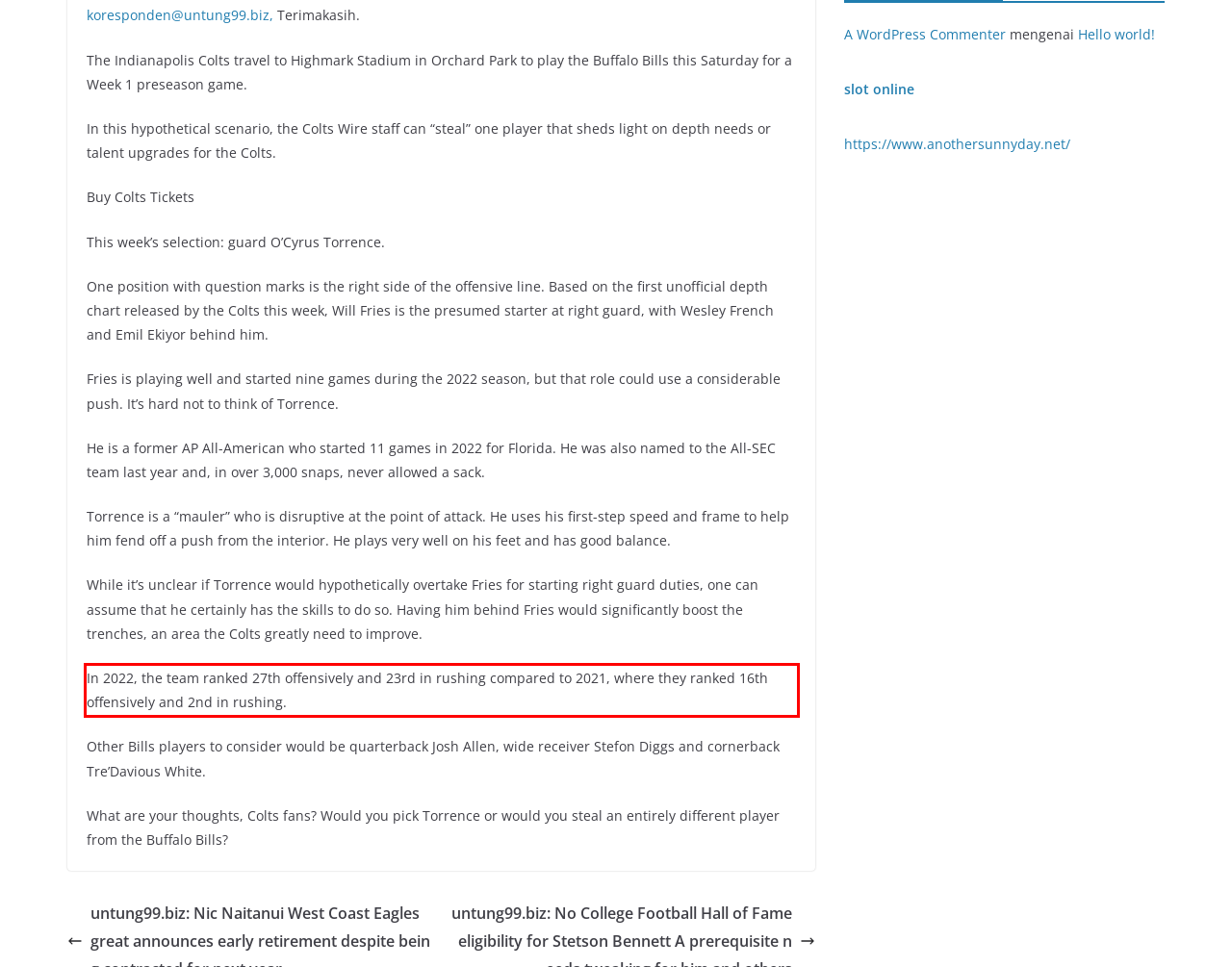Please perform OCR on the text within the red rectangle in the webpage screenshot and return the text content.

In 2022, the team ranked 27th offensively and 23rd in rushing compared to 2021, where they ranked 16th offensively and 2nd in rushing.